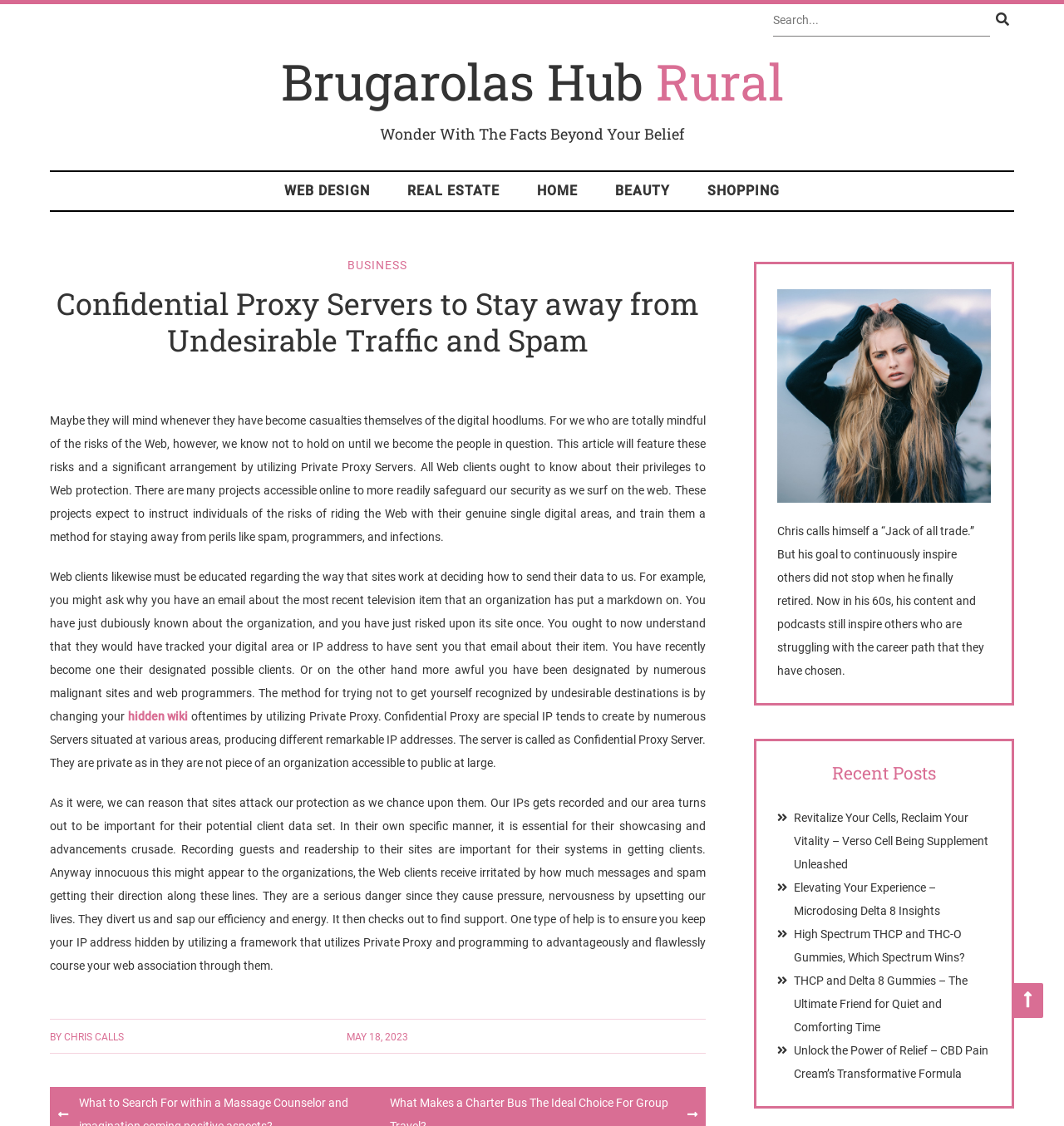Determine the bounding box coordinates for the UI element matching this description: "May 18, 2023".

[0.326, 0.916, 0.384, 0.926]